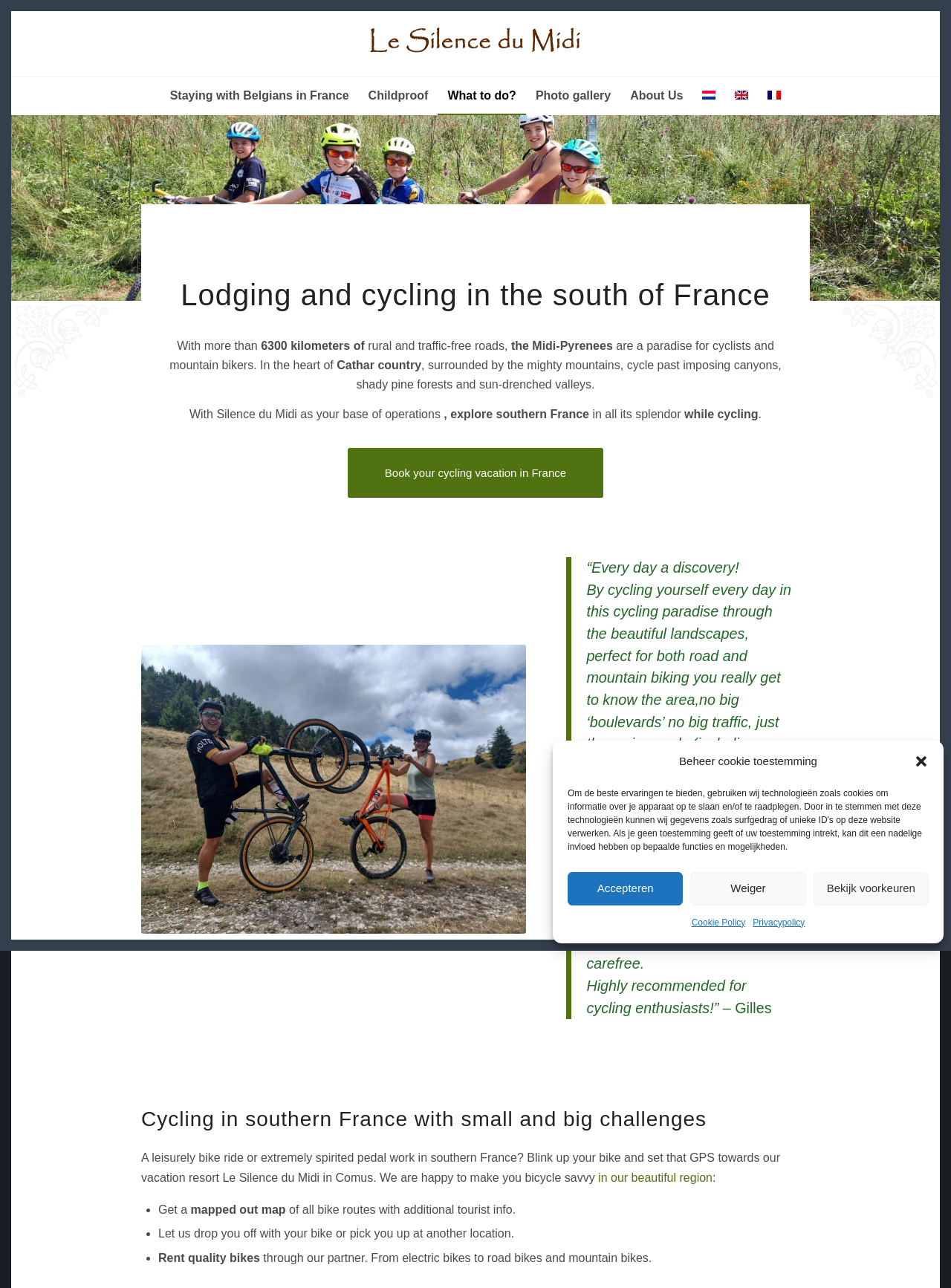Please examine the image and answer the question with a detailed explanation:
What type of bikes can be rented through the partner?

I found the answer by reading the text content of the webpage, specifically the sentence 'Rent quality bikes through our partner. From electric bikes to road bikes and mountain bikes.' which lists the types of bikes that can be rented.